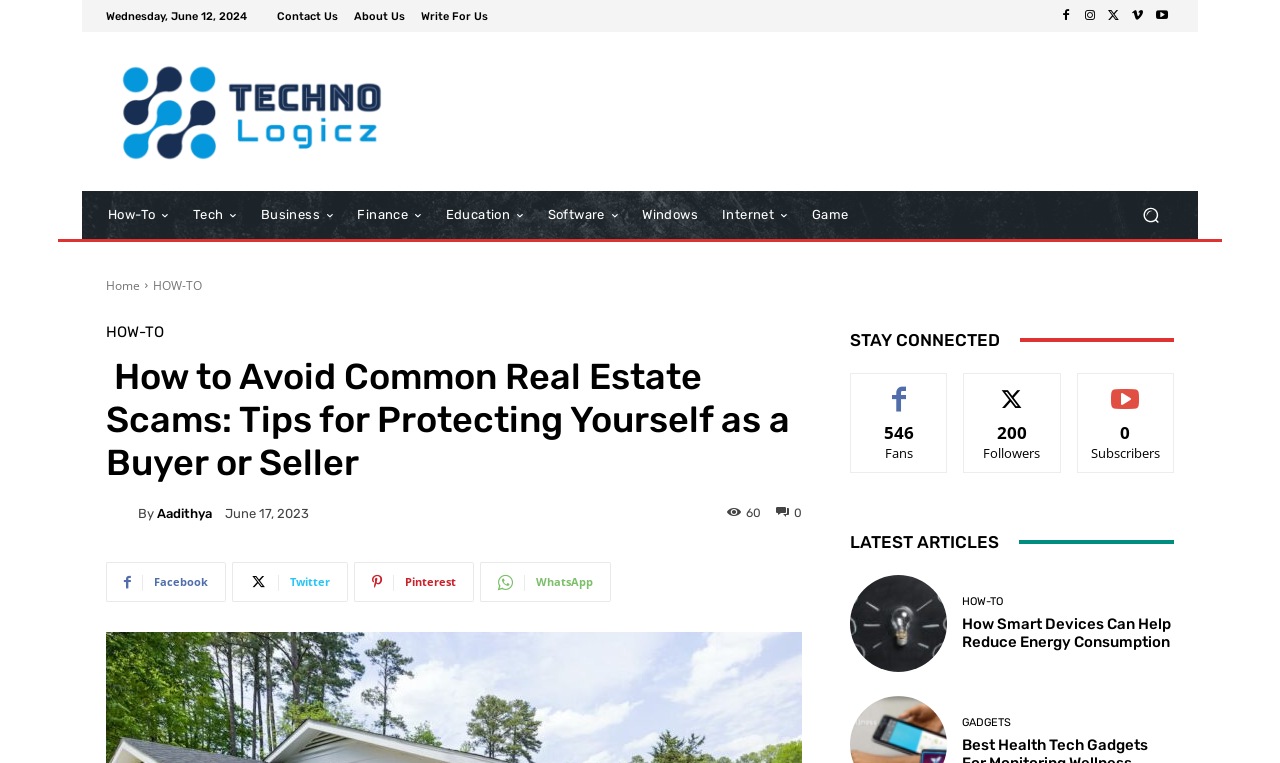Given the content of the image, can you provide a detailed answer to the question?
What is the category of the latest article?

I found the category of the latest article by looking at the link below the article title, which says 'GADGETS'.